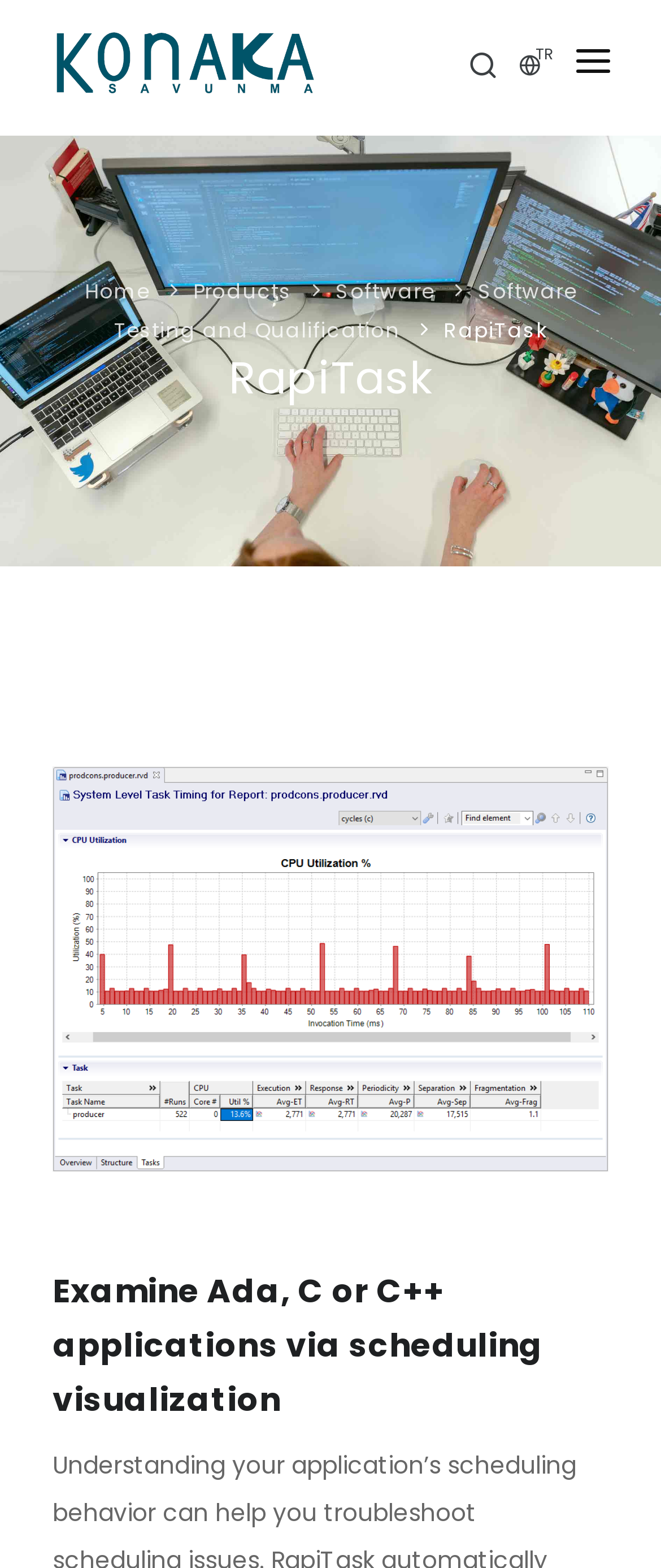Kindly determine the bounding box coordinates for the clickable area to achieve the given instruction: "Explore SOFTWARE".

[0.123, 0.677, 0.313, 0.698]